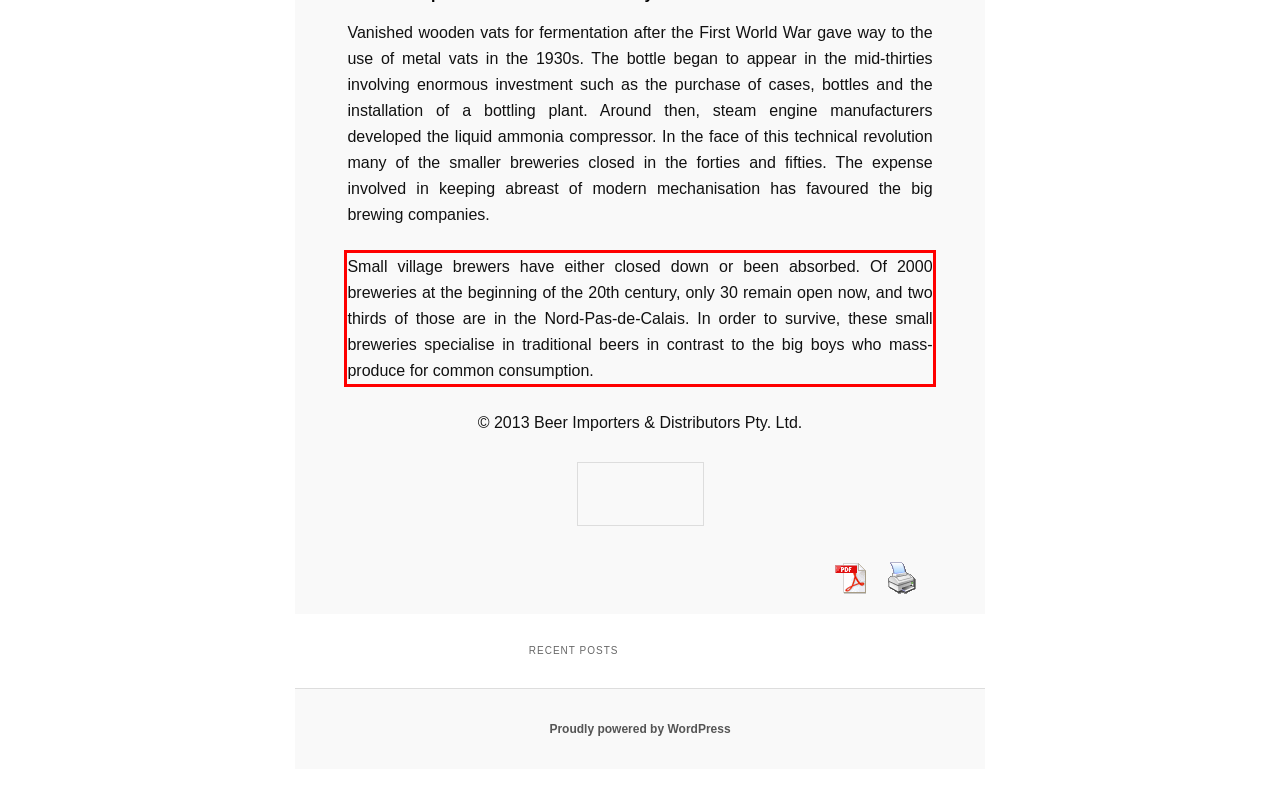Examine the screenshot of the webpage, locate the red bounding box, and generate the text contained within it.

Small village brewers have either closed down or been absorbed. Of 2000 breweries at the beginning of the 20th century, only 30 remain open now, and two thirds of those are in the Nord-Pas-de-Calais. In order to survive, these small breweries specialise in traditional beers in contrast to the big boys who mass-produce for common consumption.